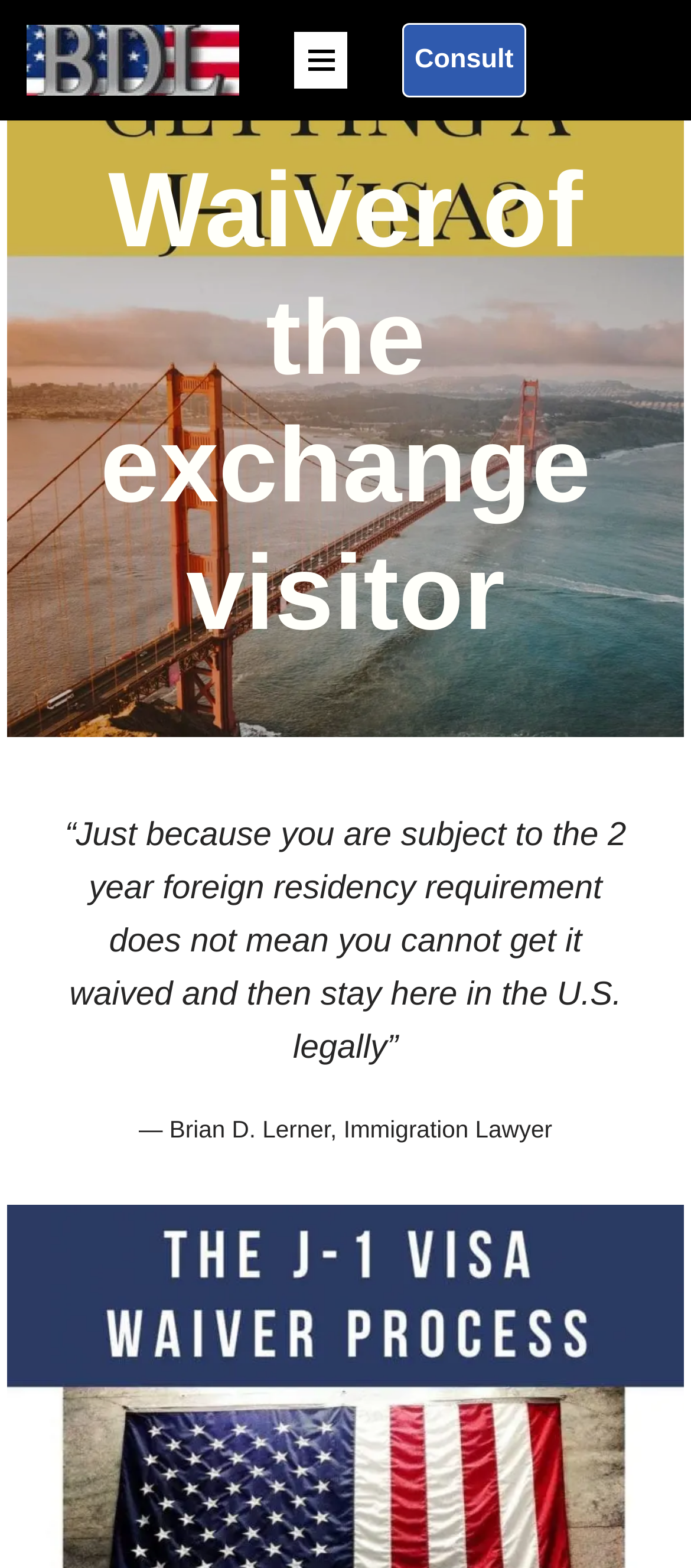What is the purpose of the 'Navigation Menu' button?
Refer to the image and provide a thorough answer to the question.

The 'Navigation Menu' button is likely used to navigate the website, possibly to access different sections or pages, although the exact functionality is not explicitly stated.